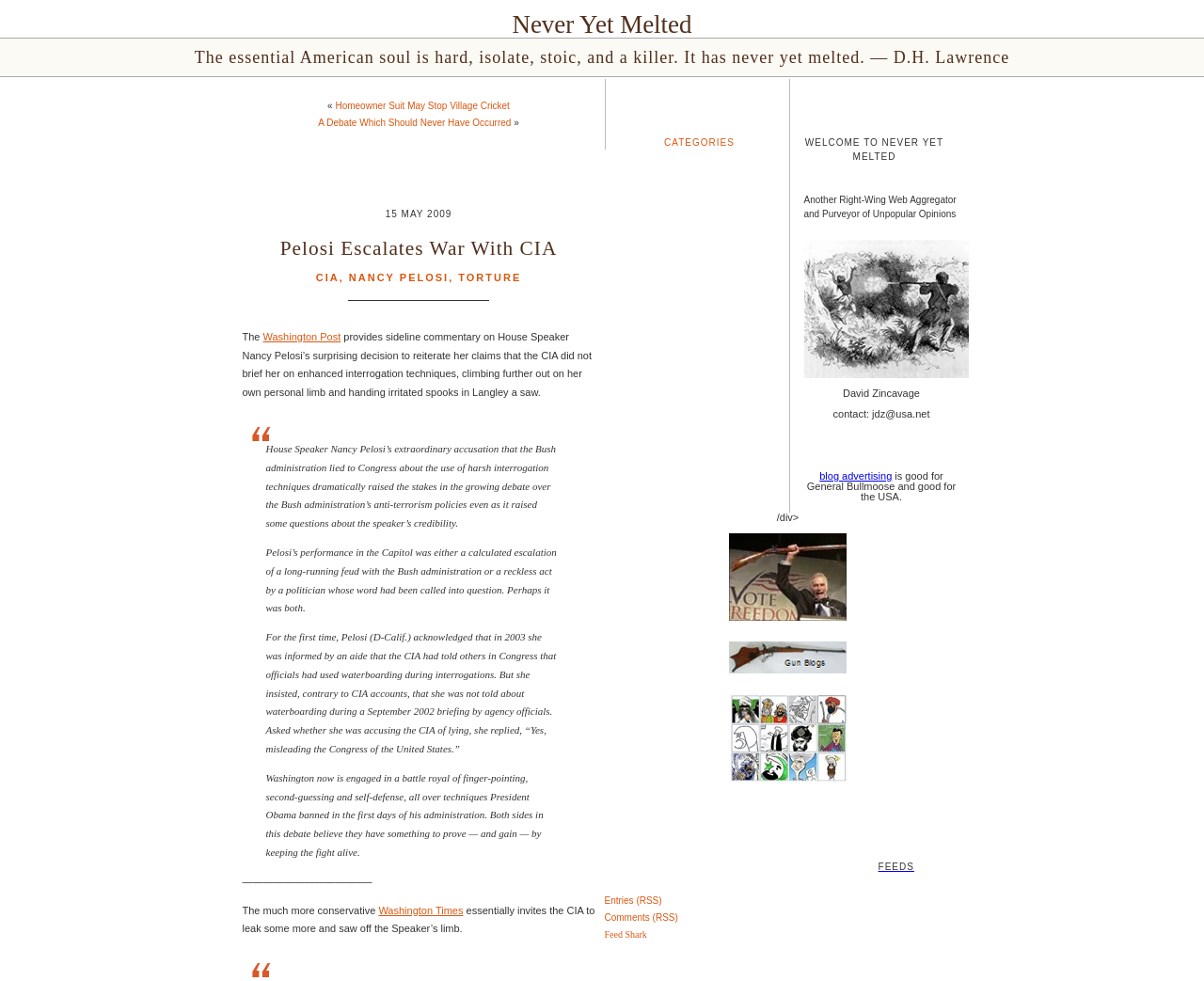Specify the bounding box coordinates of the region I need to click to perform the following instruction: "Check the 'CATEGORIES'". The coordinates must be four float numbers in the range of 0 to 1, i.e., [left, top, right, bottom].

[0.552, 0.14, 0.61, 0.151]